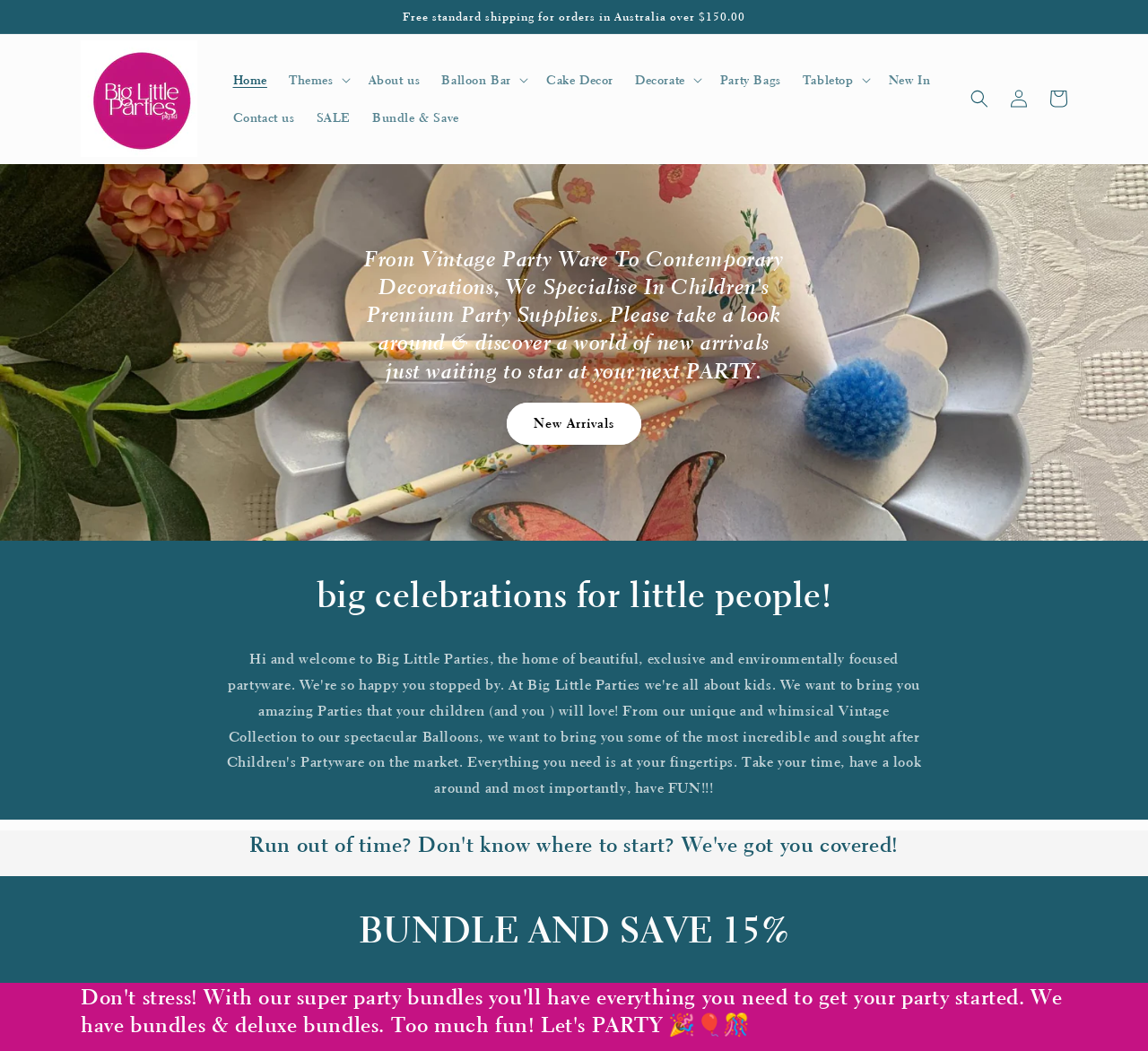What is the discount percentage for bundle and save?
From the details in the image, provide a complete and detailed answer to the question.

The discount percentage for bundle and save is obtained from the heading text 'BUNDLE AND SAVE 15%' which is located in the middle section of the webpage.